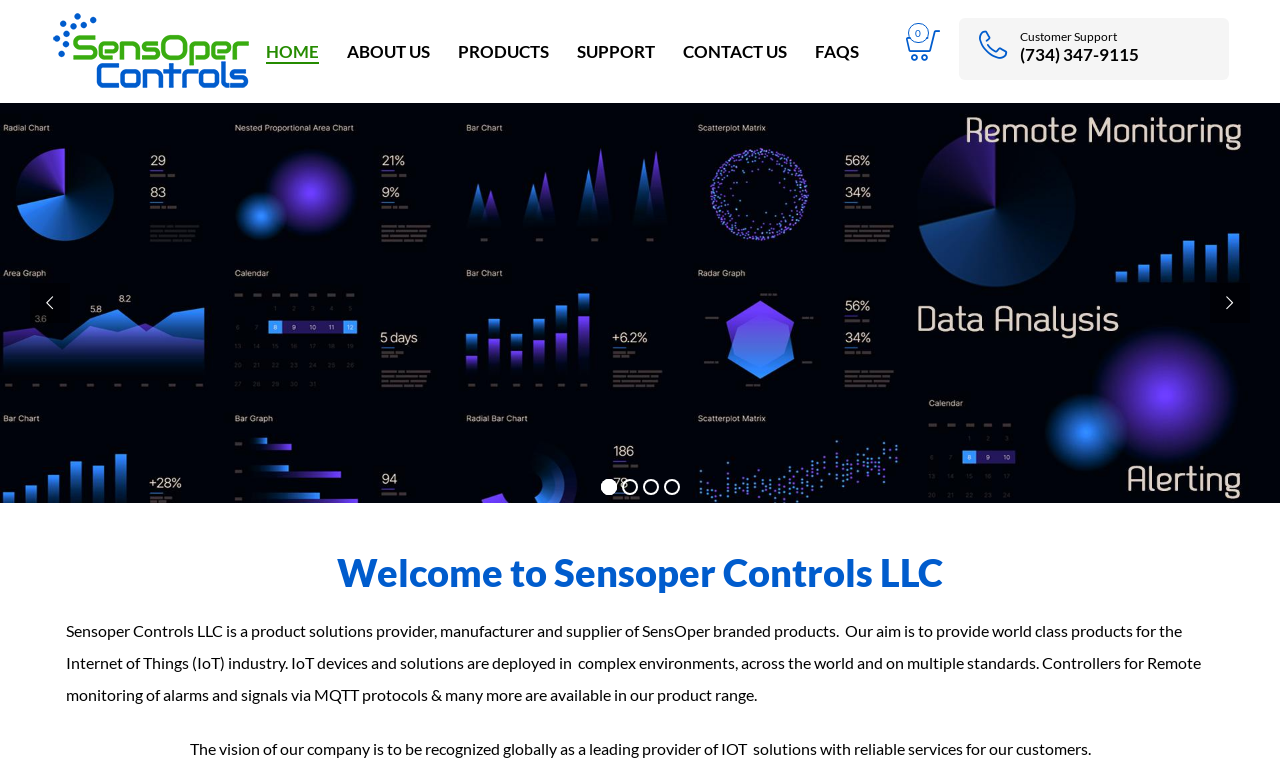Highlight the bounding box coordinates of the element that should be clicked to carry out the following instruction: "View FAQs". The coordinates must be given as four float numbers ranging from 0 to 1, i.e., [left, top, right, bottom].

[0.626, 0.05, 0.682, 0.084]